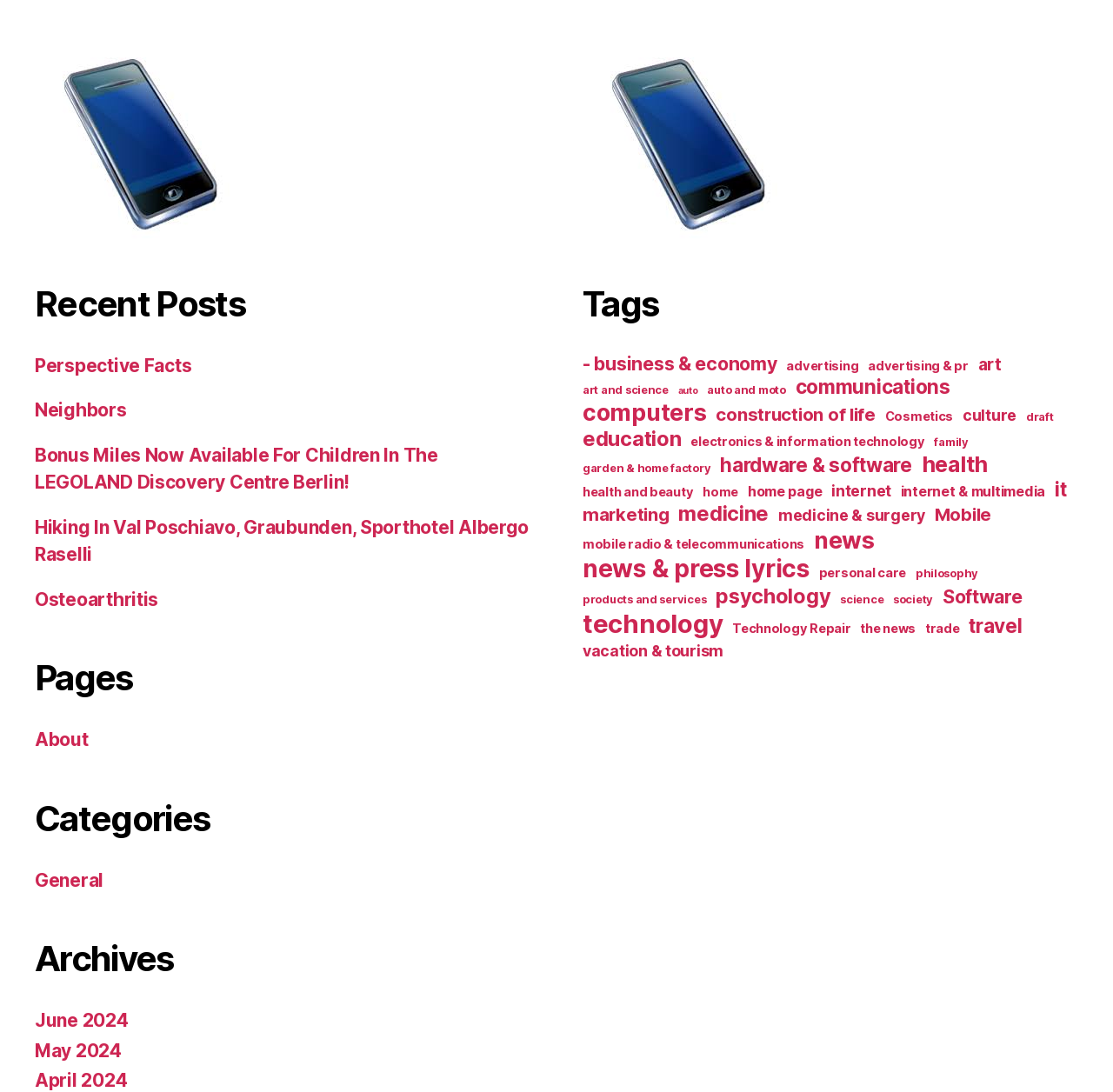What is the main category of posts on this webpage?
Your answer should be a single word or phrase derived from the screenshot.

General